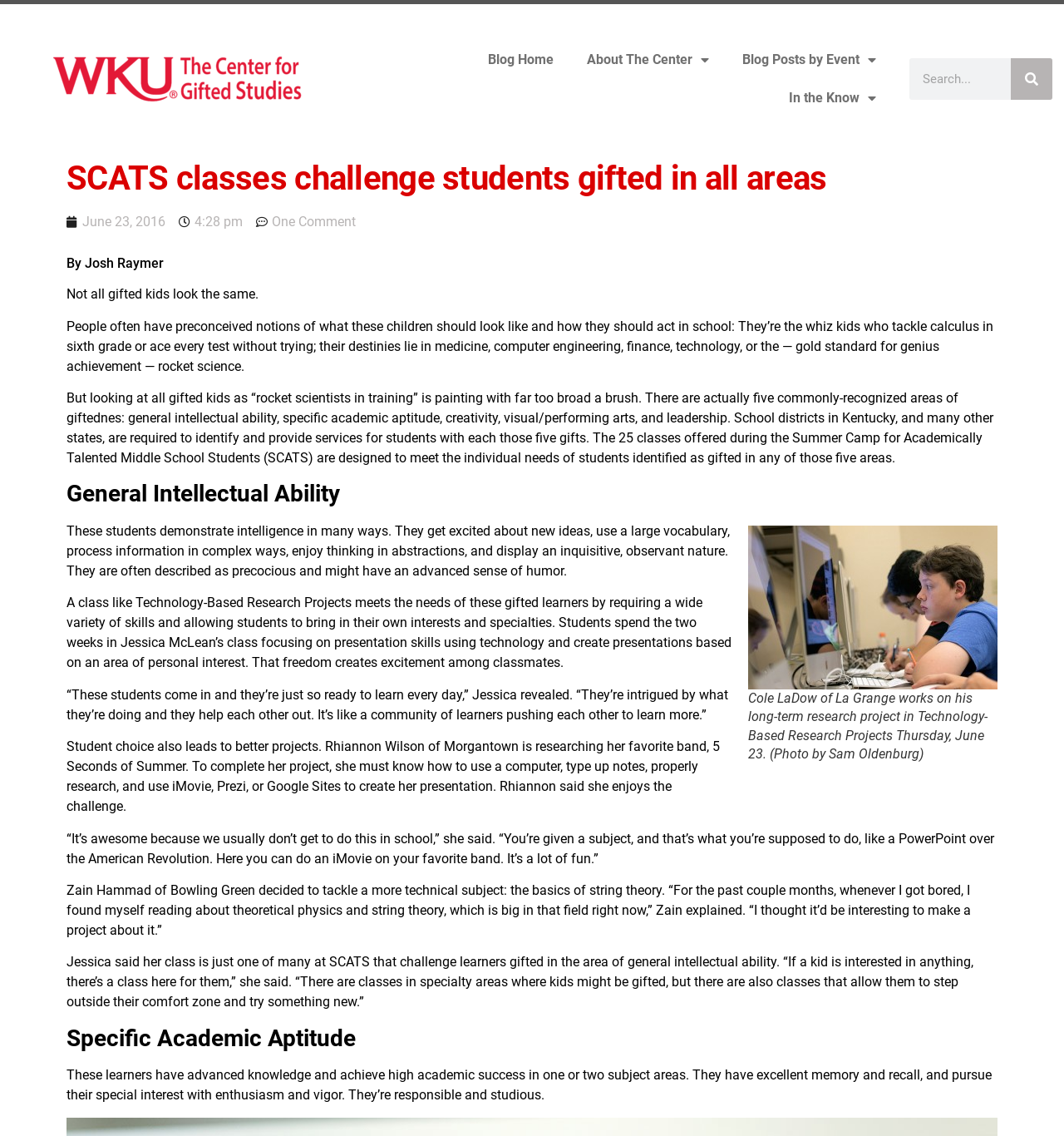Please find the bounding box for the UI component described as follows: "One Comment".

[0.241, 0.187, 0.334, 0.204]